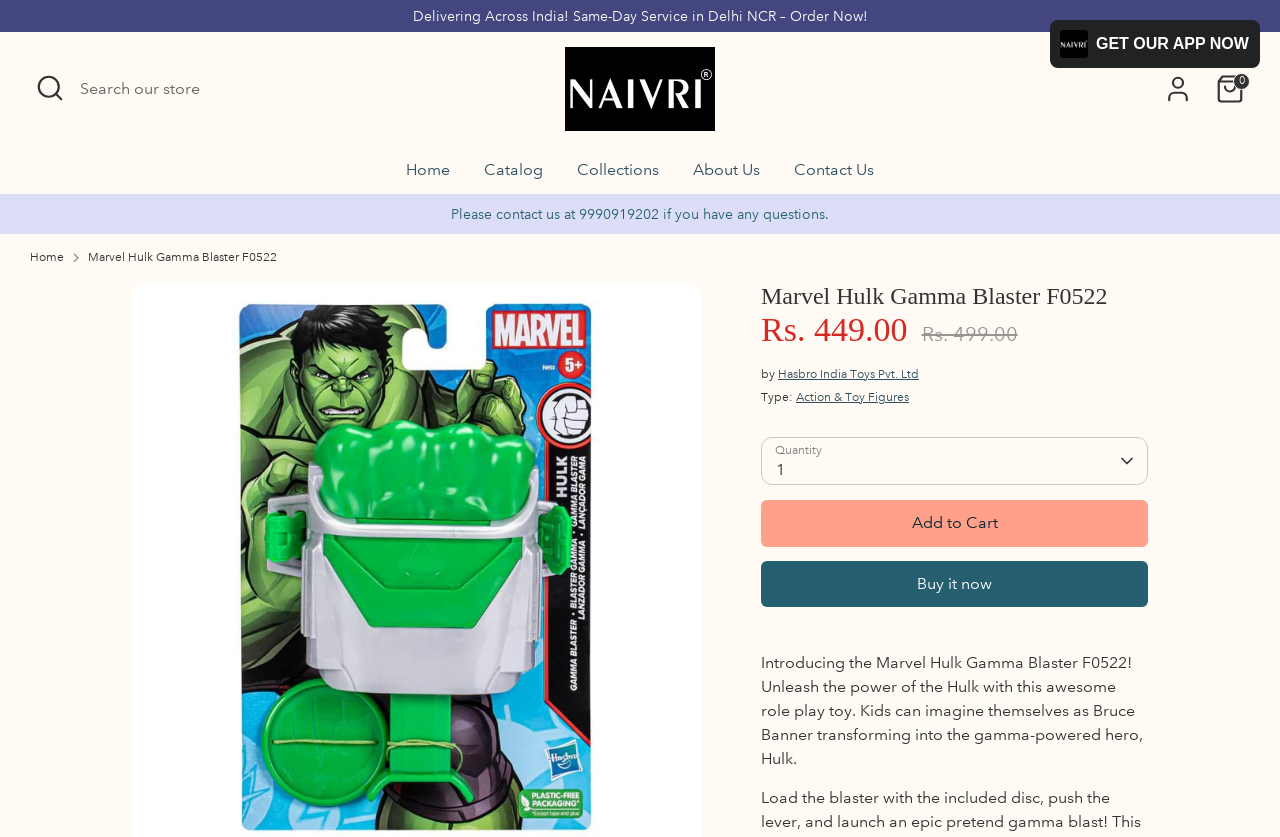What is the price of the Marvel Hulk Gamma Blaster F0522?
Please give a detailed and thorough answer to the question, covering all relevant points.

The price of the Marvel Hulk Gamma Blaster F0522 can be found in the product details section, where it is listed as 'Rs. 449.00' which is the regular price of the product.